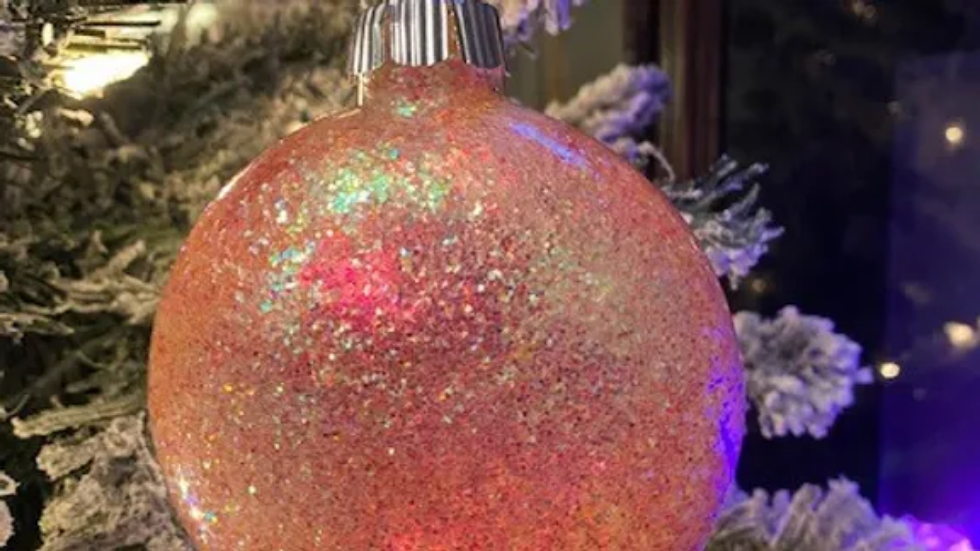What is the shipping method for non-local customers?
Based on the image content, provide your answer in one word or a short phrase.

USPS Priority Mail